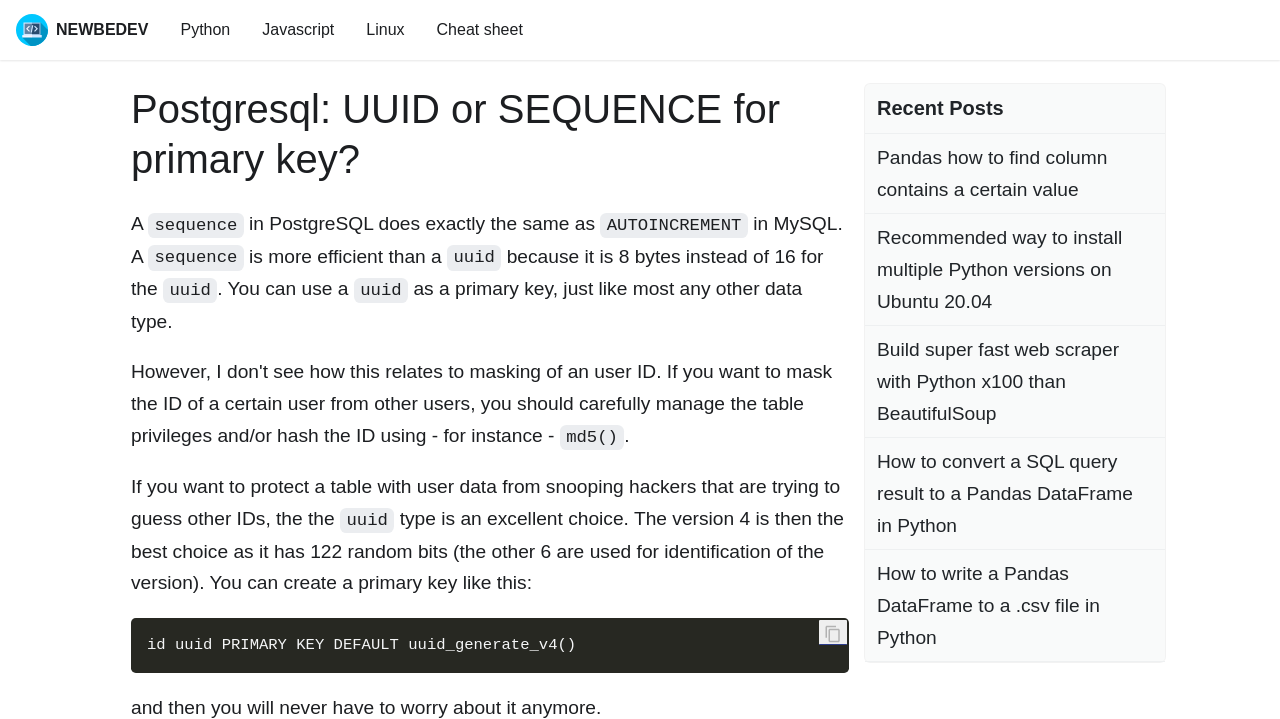Answer the question using only one word or a concise phrase: How can you create a primary key using UUID?

Using uuid_generate_v4()